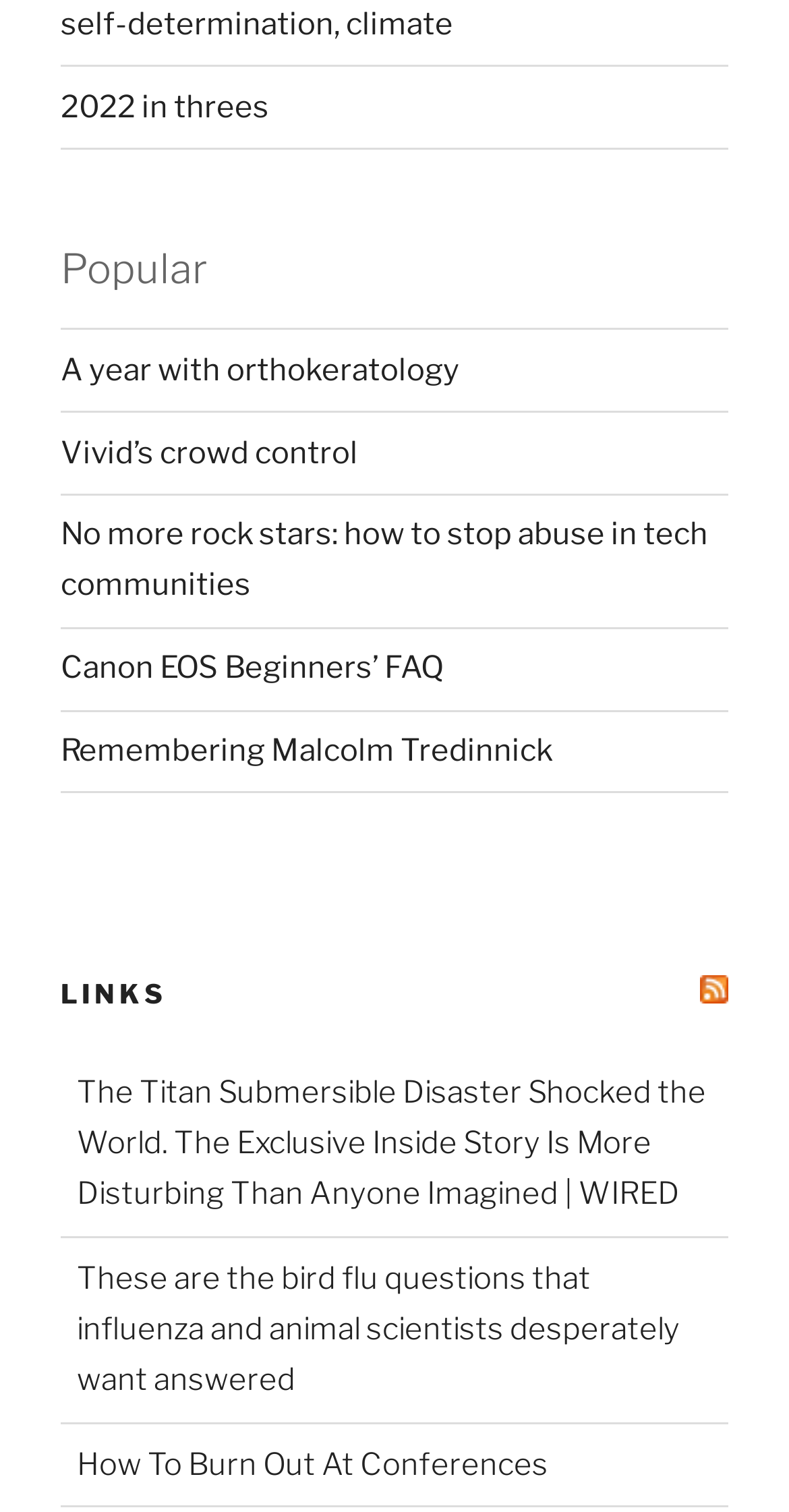Determine the bounding box coordinates for the clickable element required to fulfill the instruction: "Explore 'The Titan Submersible Disaster Shocked the World. The Exclusive Inside Story Is More Disturbing Than Anyone Imagined | WIRED'". Provide the coordinates as four float numbers between 0 and 1, i.e., [left, top, right, bottom].

[0.097, 0.711, 0.895, 0.801]